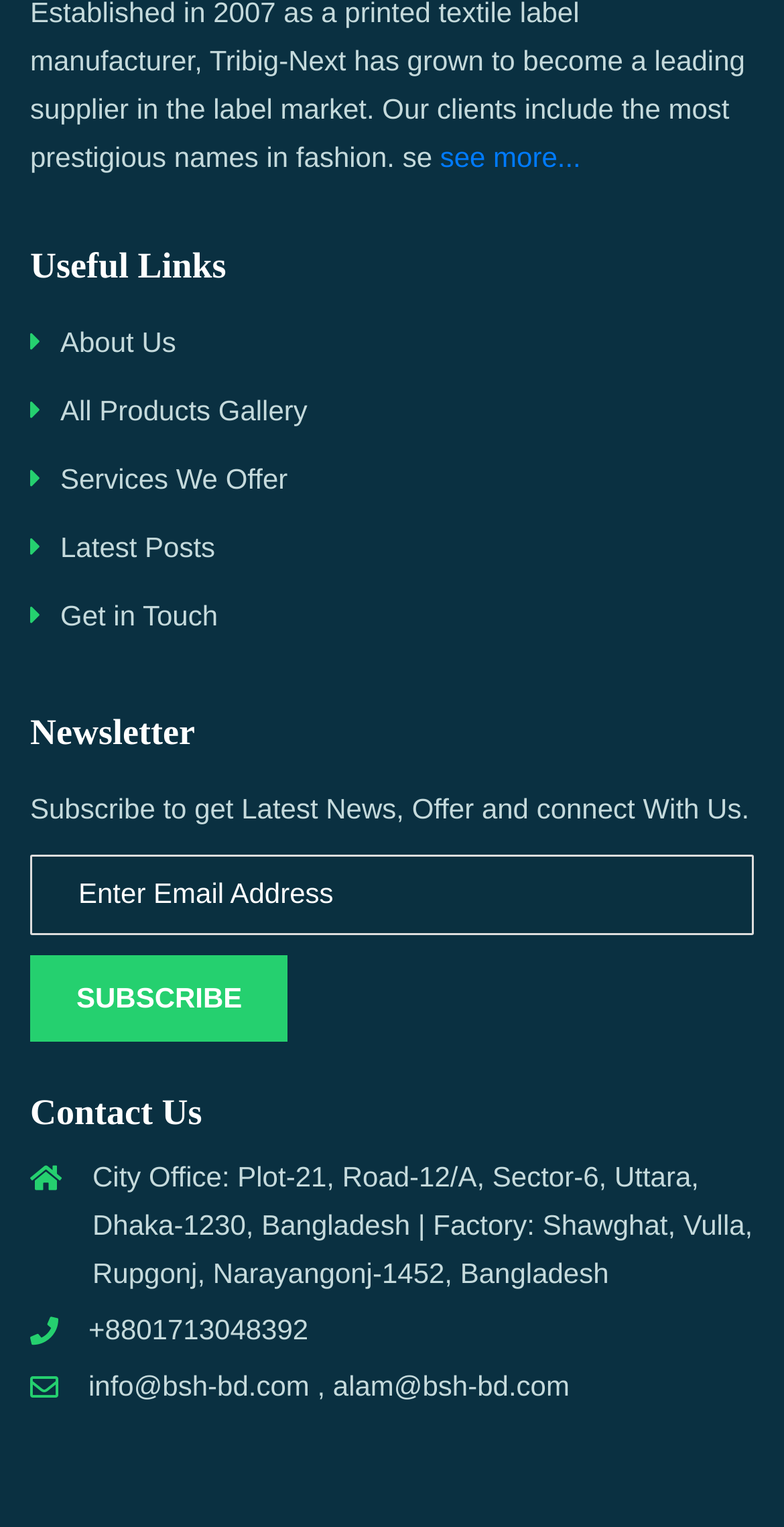Using the element description provided, determine the bounding box coordinates in the format (top-left x, top-left y, bottom-right x, bottom-right y). Ensure that all values are floating point numbers between 0 and 1. Element description: About Us

[0.038, 0.211, 0.225, 0.238]